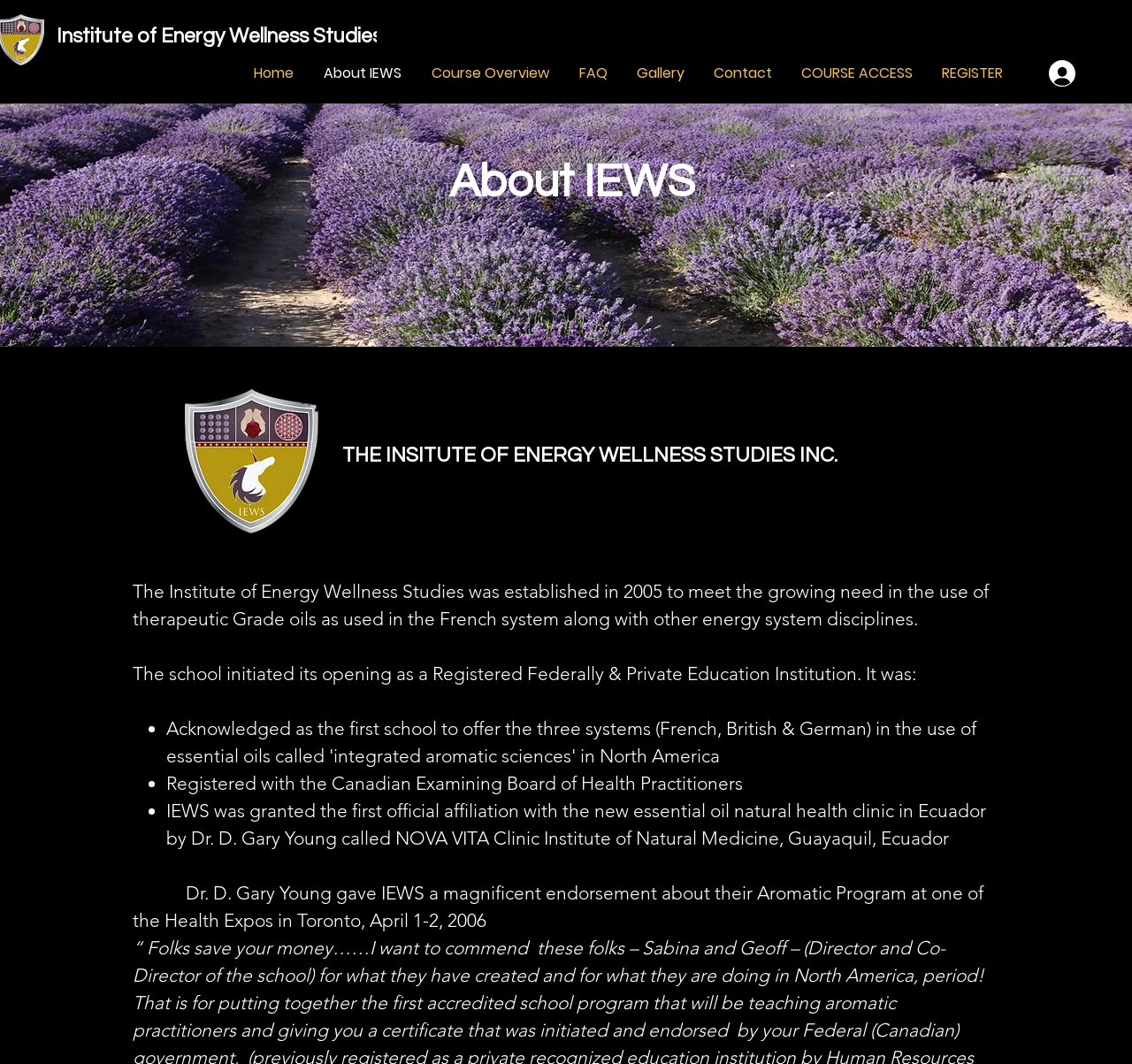Identify the main heading of the webpage and provide its text content.

WELCOME to an aromatic experience!